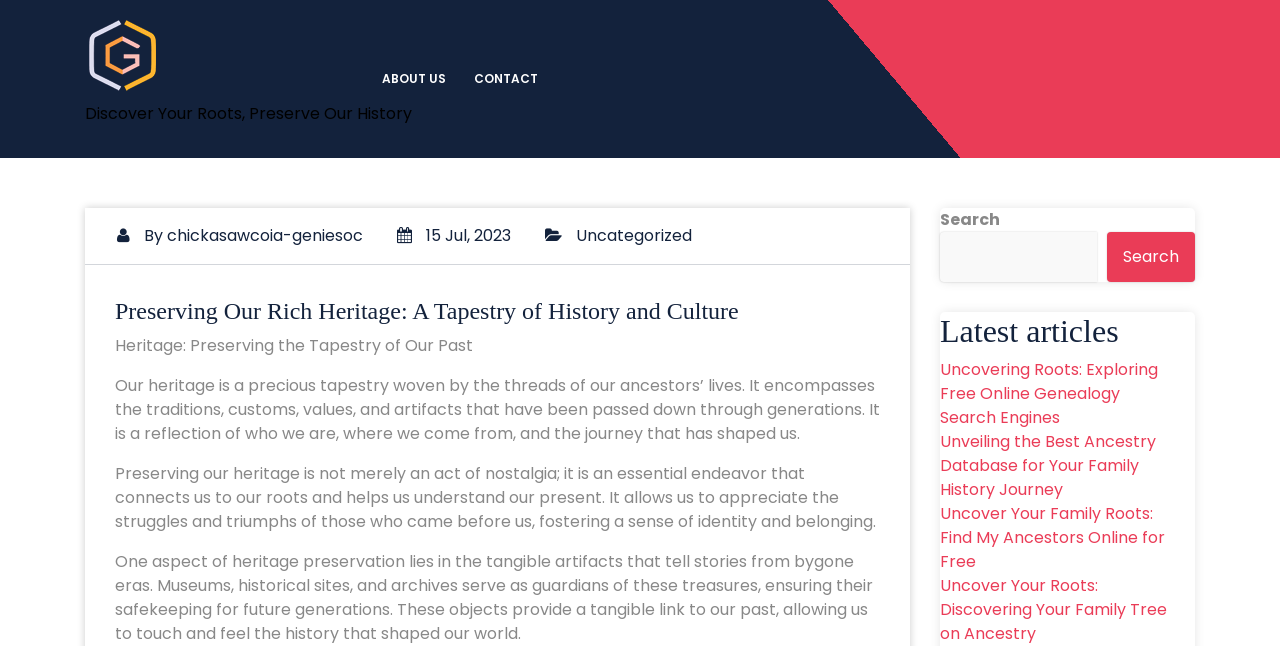Kindly provide the bounding box coordinates of the section you need to click on to fulfill the given instruction: "Search for something".

[0.734, 0.359, 0.857, 0.437]